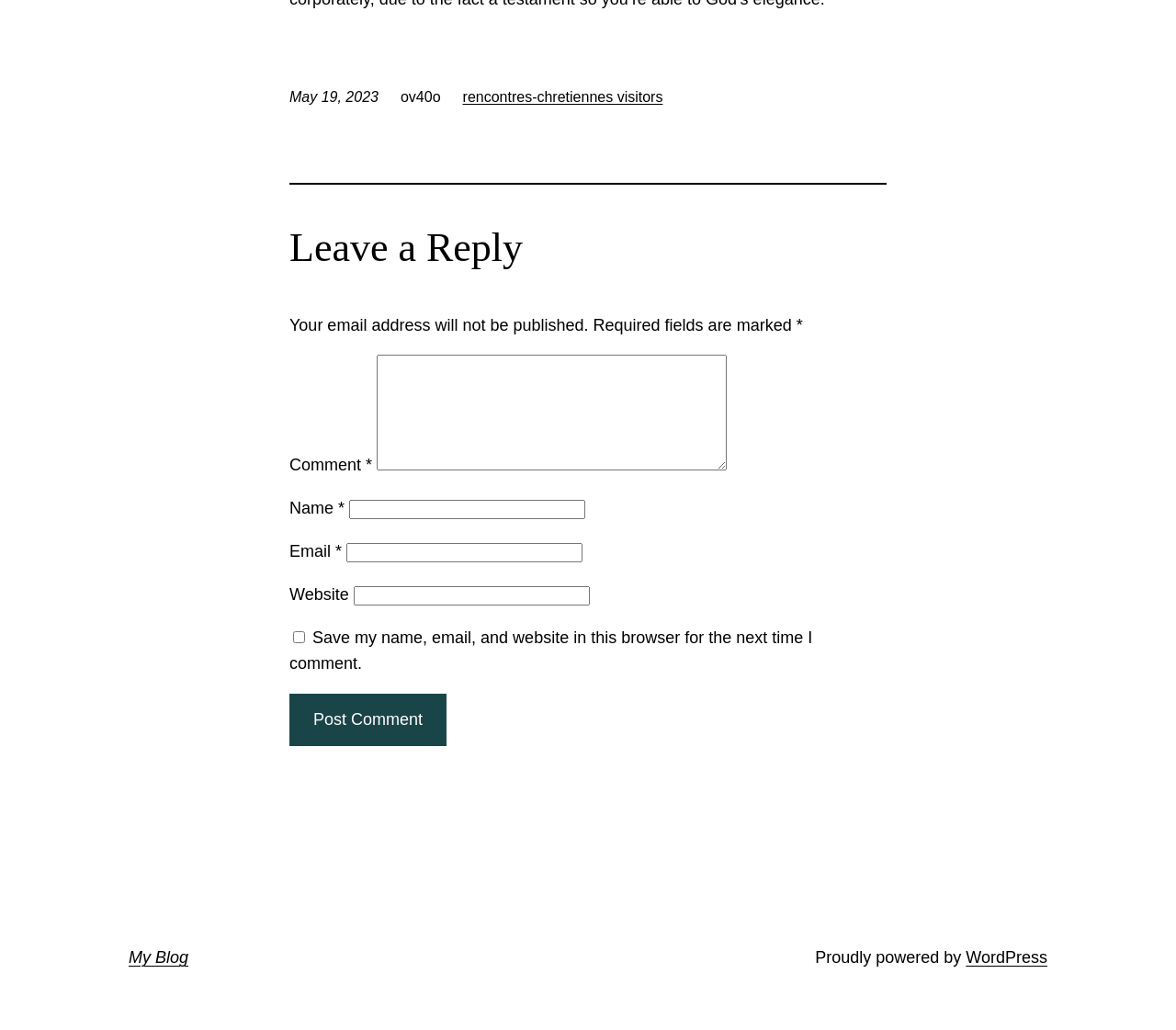Carefully examine the image and provide an in-depth answer to the question: What is the name of the blogging platform?

The name of the blogging platform can be found at the bottom of the webpage, where it says 'Proudly powered by WordPress' in a static text element.